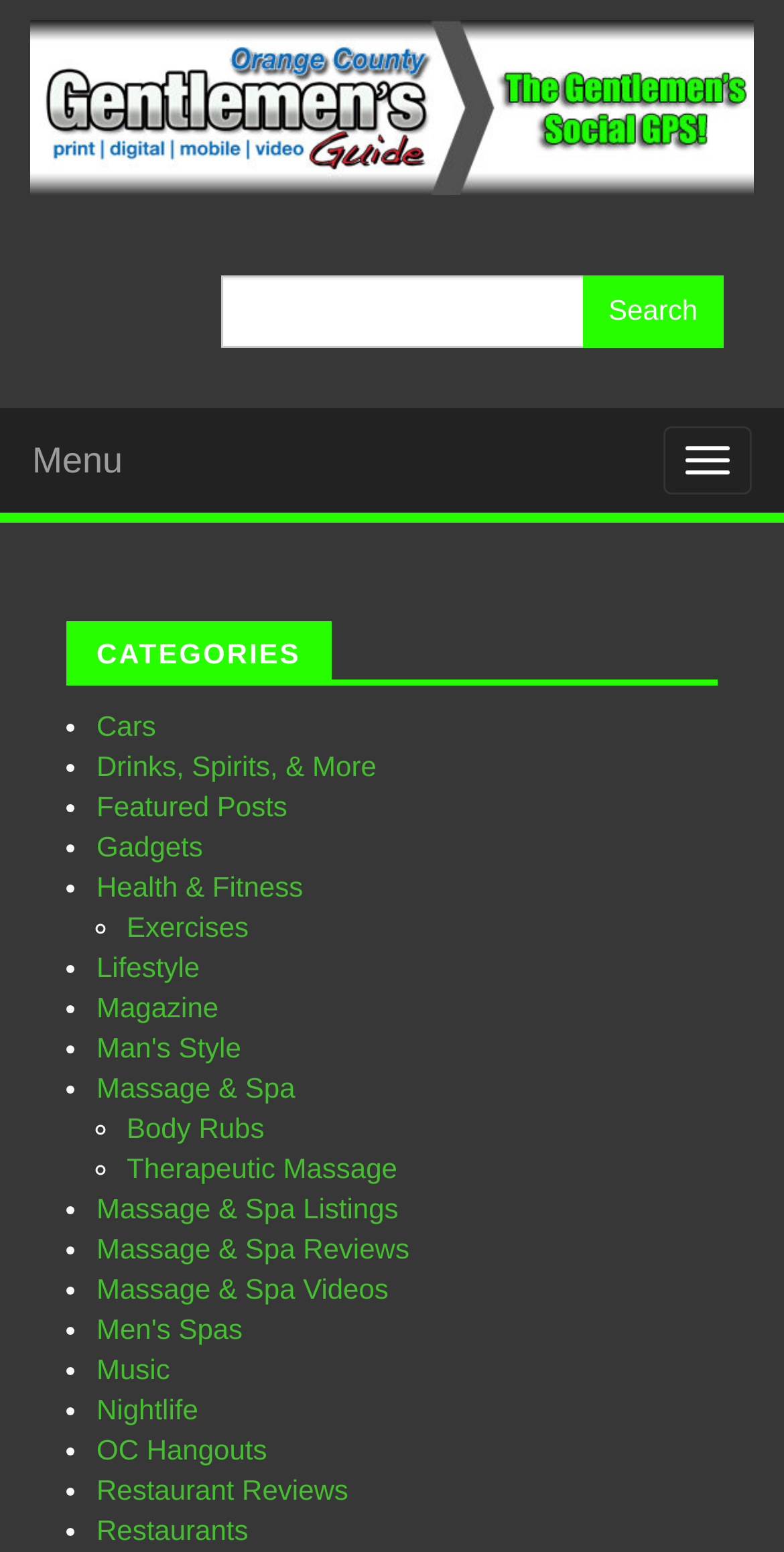Summarize the webpage in an elaborate manner.

The webpage is about the Irvine Spectrum Center, a shopping and entertainment complex with over 130 specialty stores, restaurants, and entertainment venues. At the top left of the page, there is a logo and a link to "Gentlemen's Guide OC" with an accompanying image. Below this, there is a search bar with a label "Search for:" and a button to initiate the search.

To the right of the search bar, there is a button to toggle navigation. Below this, there is a menu section with a heading "CATEGORIES" and a list of links to various categories, including "Cars", "Drinks, Spirits, & More", "Featured Posts", and many others. Each category is preceded by a bullet point or a dot. Some categories have subcategories, denoted by a smaller dot.

The menu section takes up a significant portion of the page, with the categories and subcategories listed vertically. The links are arranged in a single column, with the category names and subcategory names clearly labeled. The overall layout is organized, making it easy to navigate through the different categories.